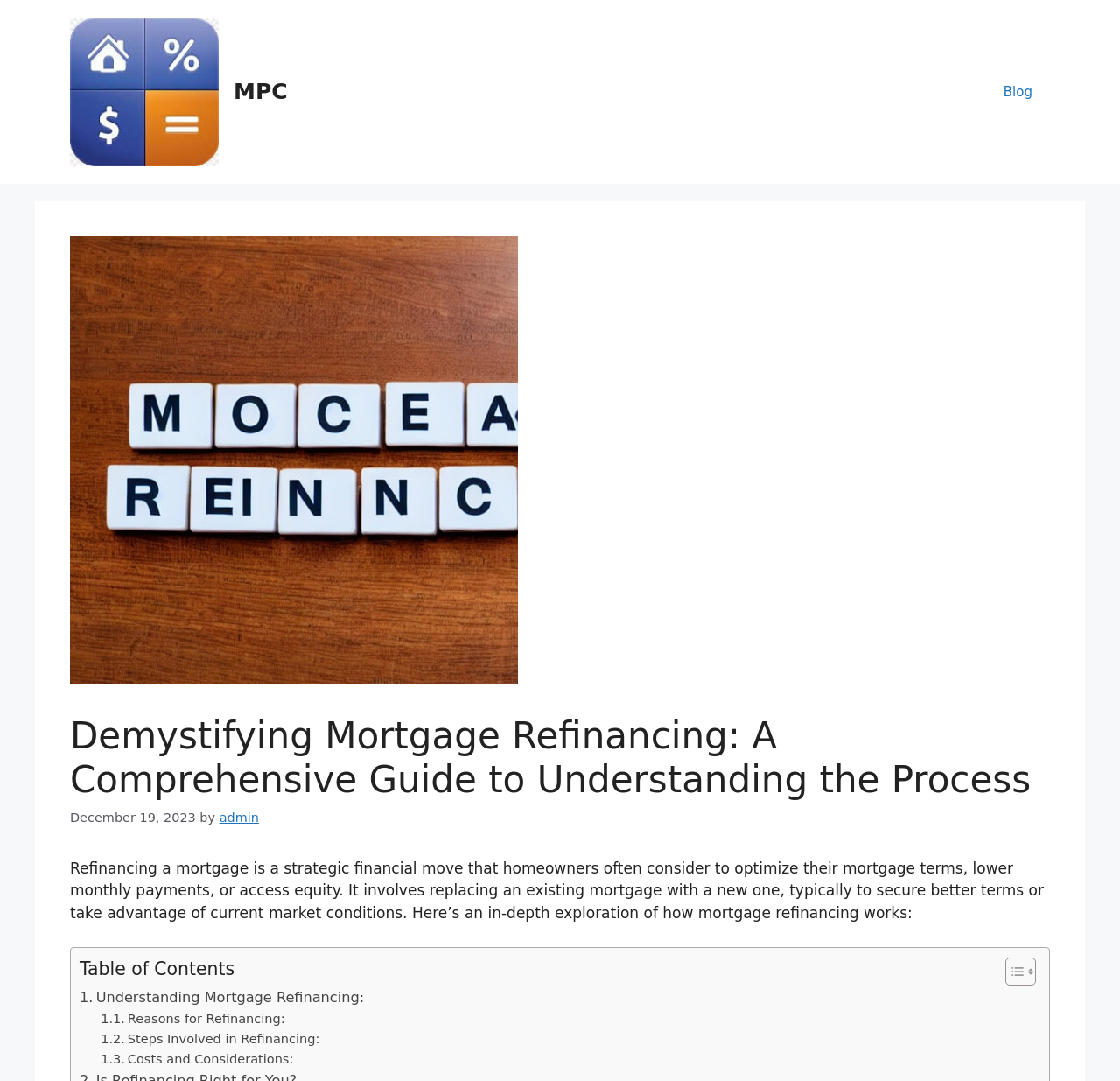Please find the bounding box coordinates of the element's region to be clicked to carry out this instruction: "Click the 'MPC' link at the top left".

[0.062, 0.076, 0.195, 0.092]